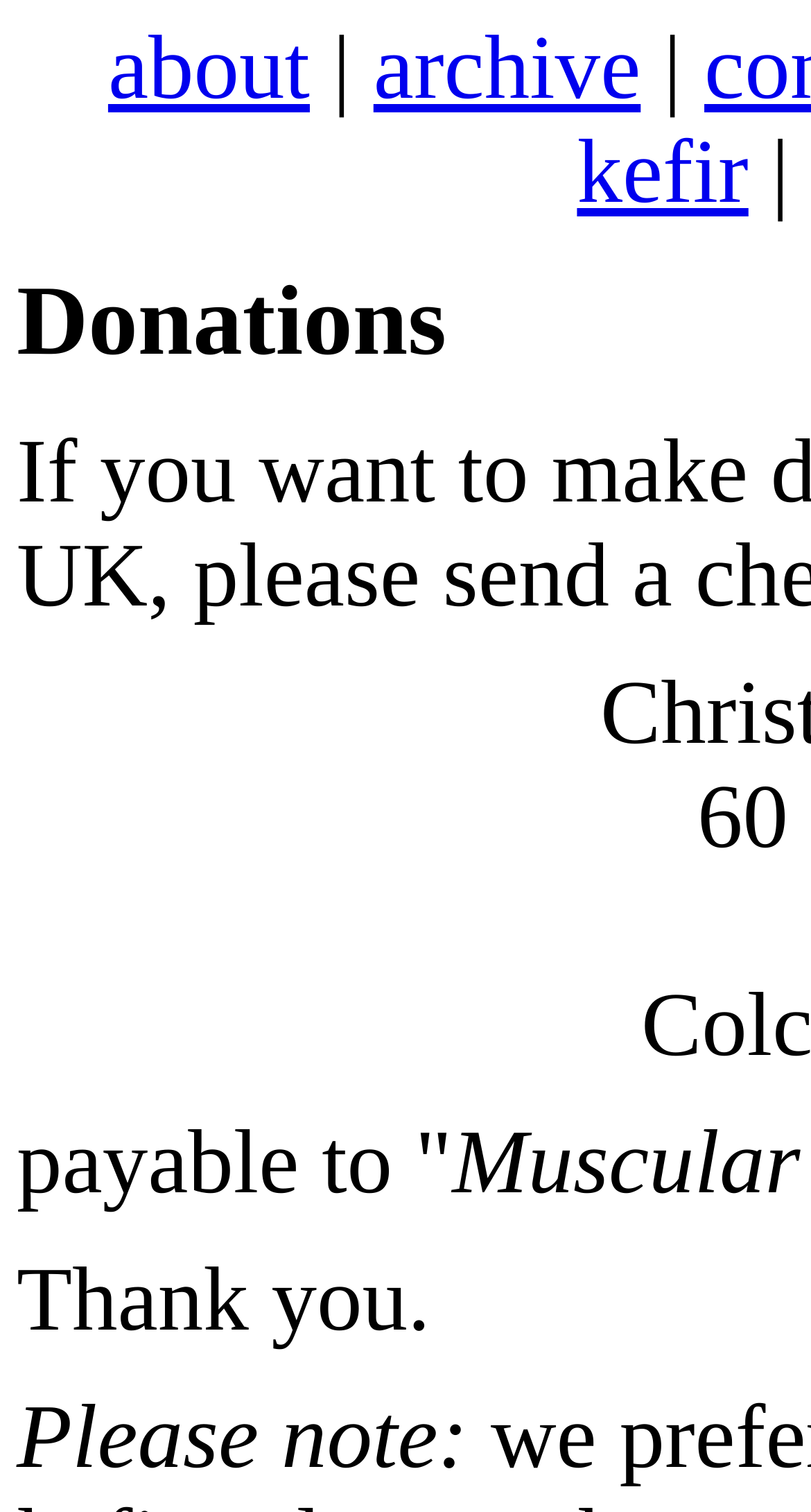Provide a thorough description of the webpage's content and layout.

The webpage is focused on donating to Muscular Dystrophy UK. At the top, there are three links: "about", separated by a vertical bar from "archive", and they are positioned on the left side of the page. On the right side of the page, there is another link, "kefir", which is located slightly below the top links.

Below these links, there is a section with three paragraphs of text. The first paragraph starts with "payable to" and is located on the left side of the page. The second paragraph says "Thank you" and is positioned below the first paragraph. The third paragraph starts with "Please note:" and is located at the bottom left of the page.